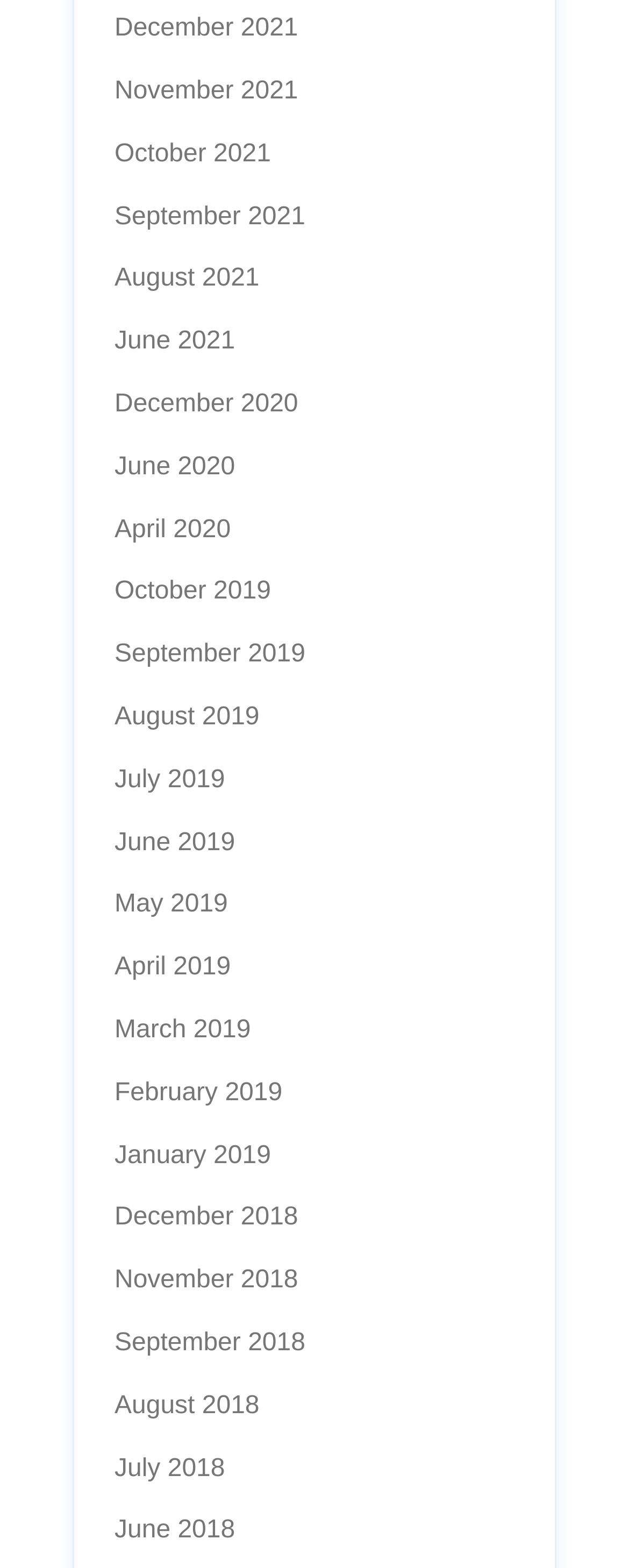What is the most recent month listed?
Based on the image, answer the question with a single word or brief phrase.

December 2021